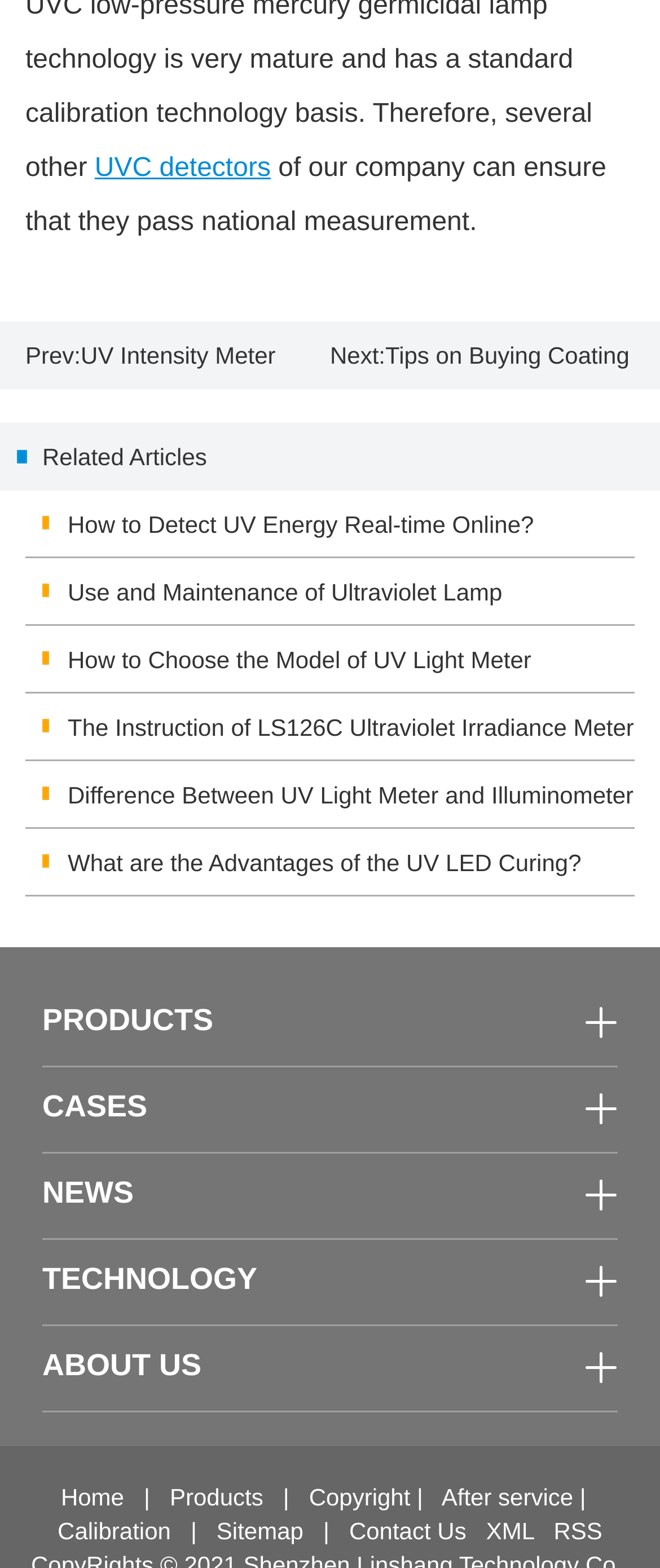Identify the bounding box of the UI element described as follows: "Contact Us". Provide the coordinates as four float numbers in the range of 0 to 1 [left, top, right, bottom].

[0.529, 0.967, 0.707, 0.985]